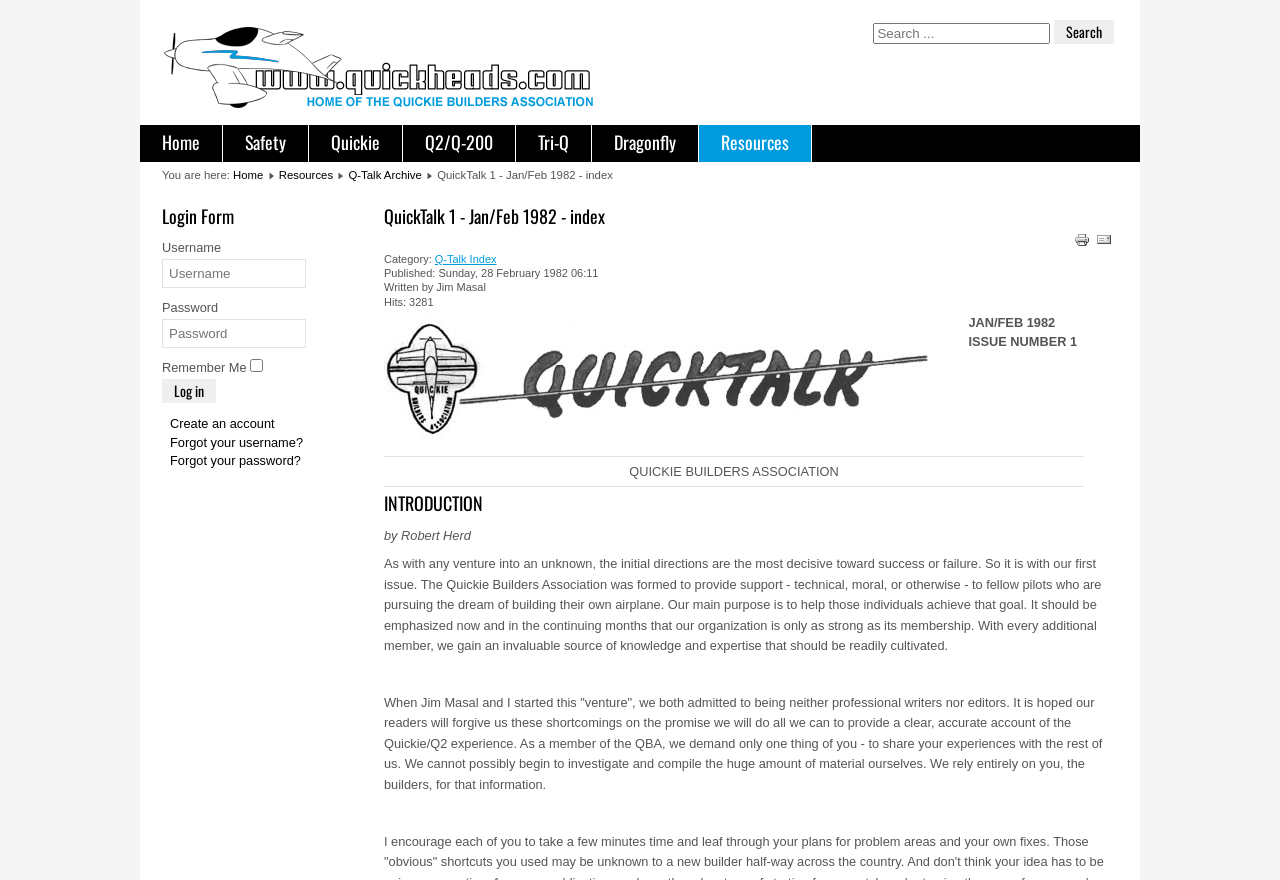Pinpoint the bounding box coordinates of the element that must be clicked to accomplish the following instruction: "Log in". The coordinates should be in the format of four float numbers between 0 and 1, i.e., [left, top, right, bottom].

[0.127, 0.43, 0.169, 0.458]